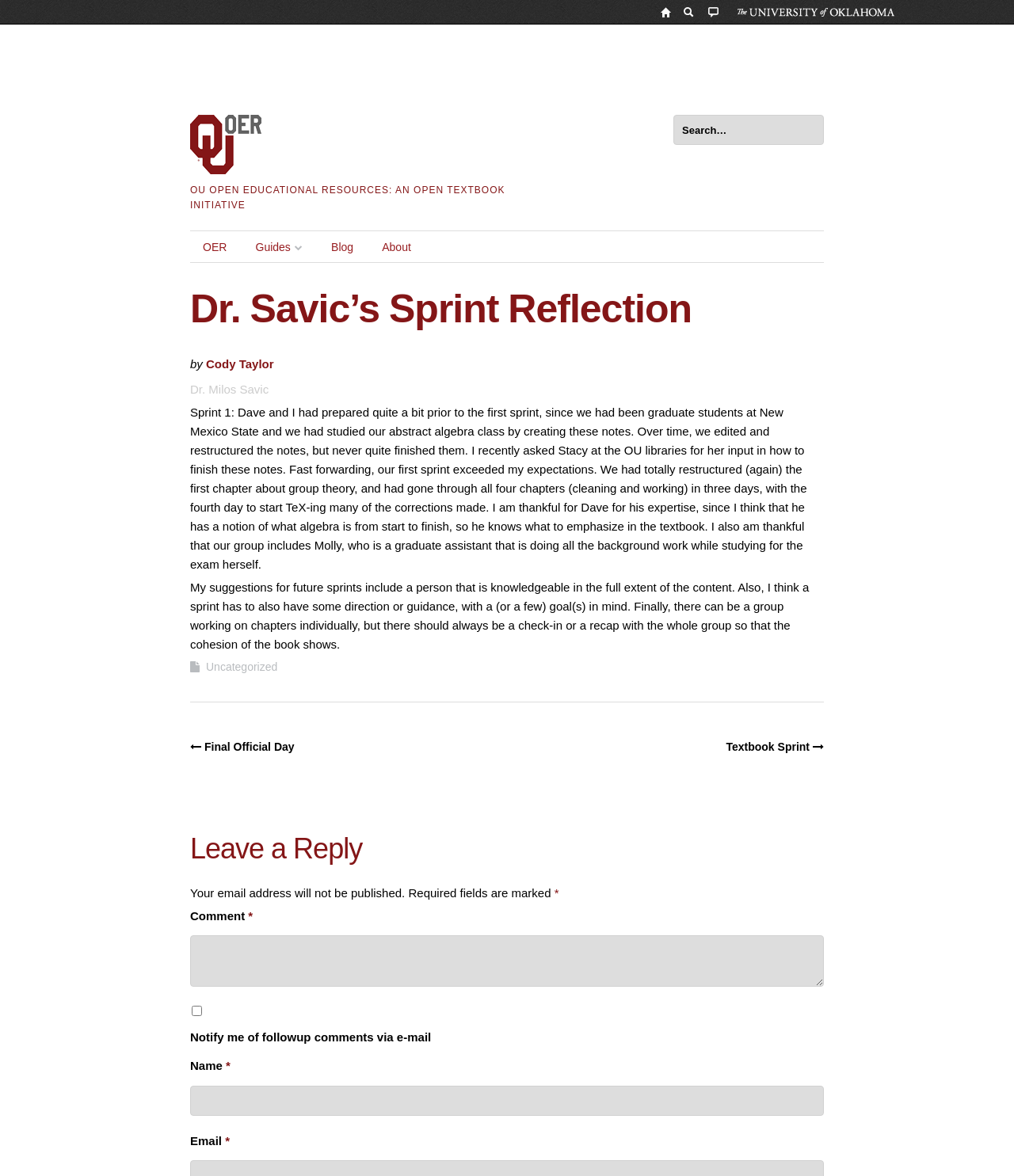Can you find the bounding box coordinates for the element to click on to achieve the instruction: "Search for something"?

[0.664, 0.098, 0.812, 0.137]